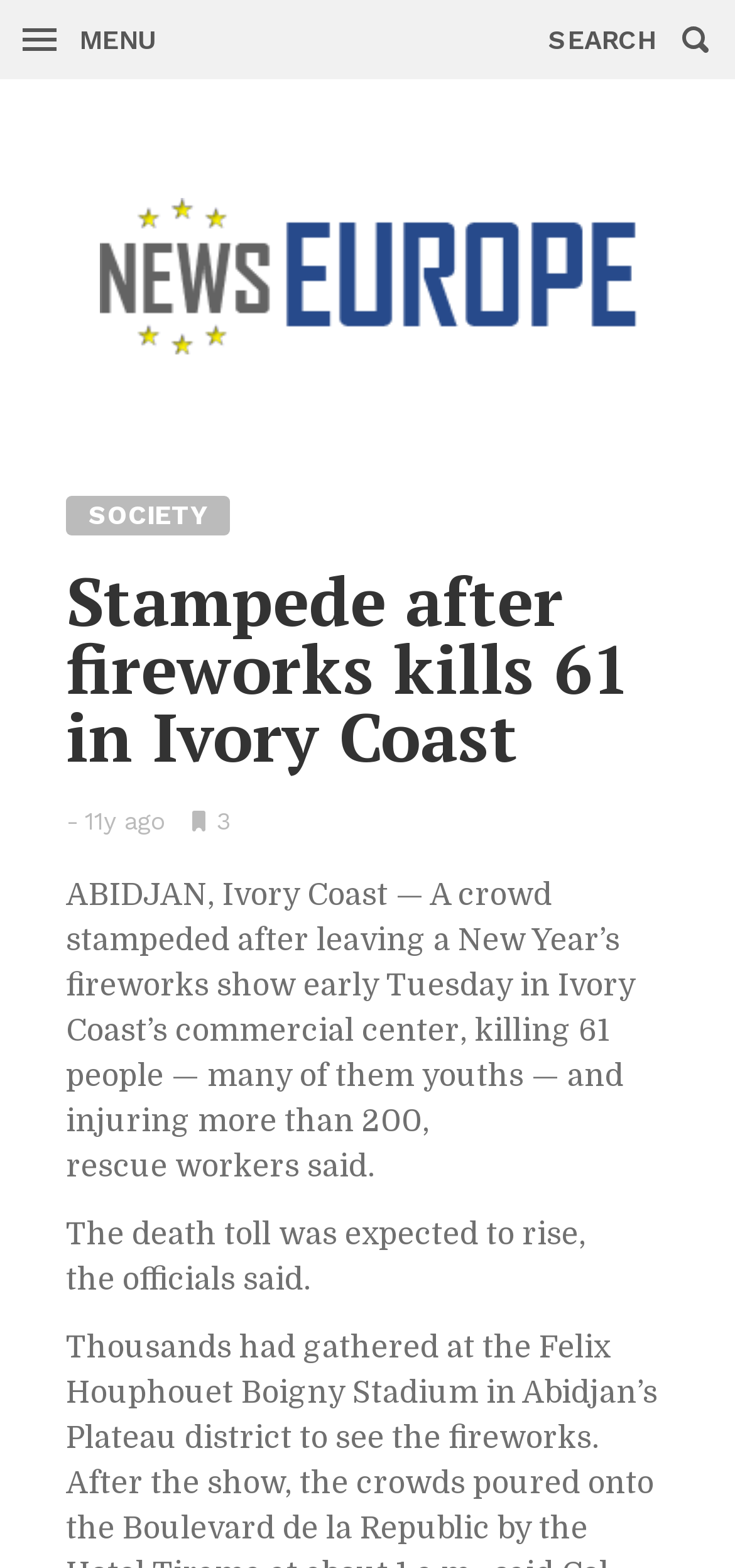Extract the main heading text from the webpage.

Stam­pede af­ter fire­works kills 61 in Ivory Coast